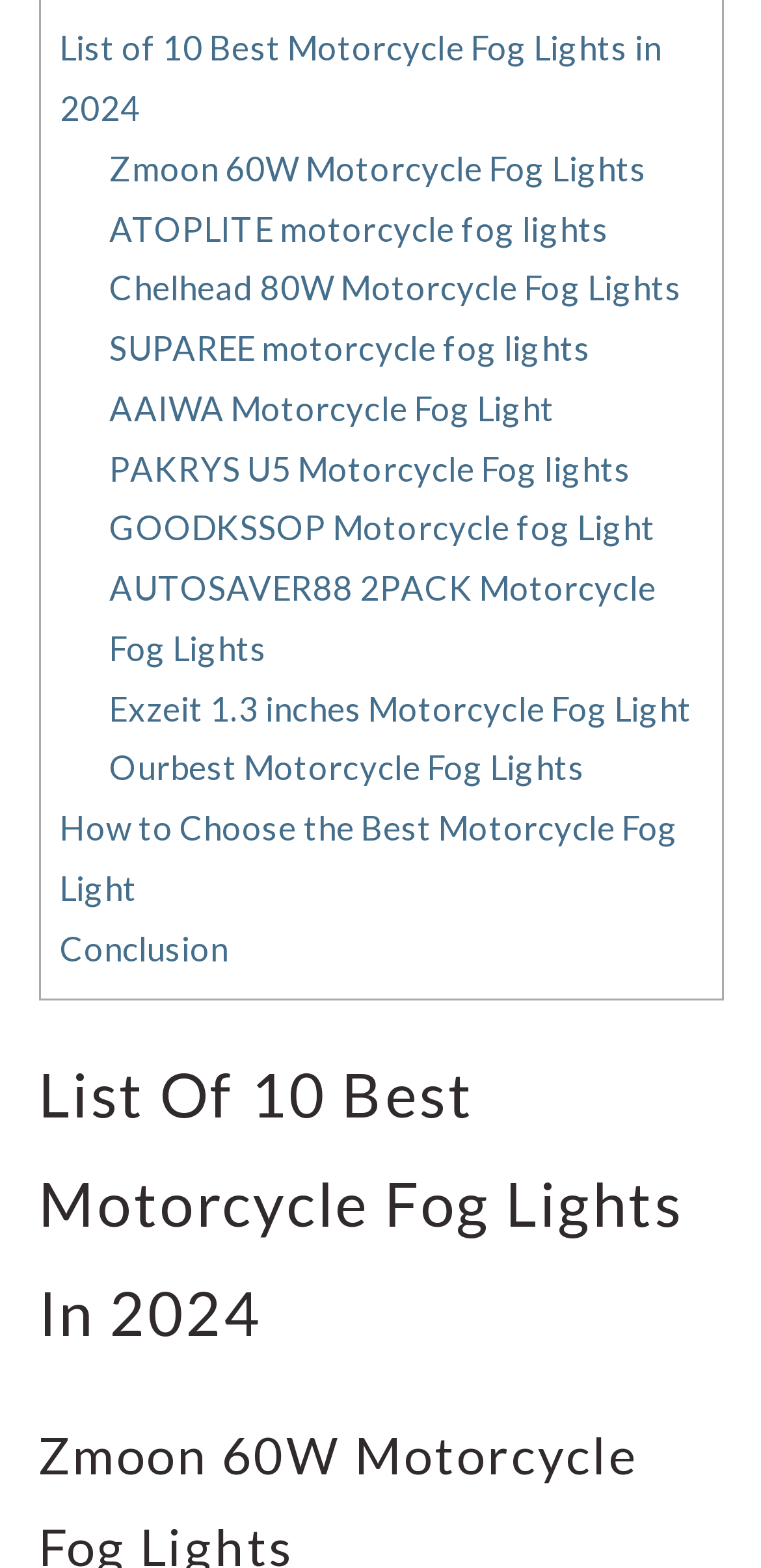With reference to the image, please provide a detailed answer to the following question: How many motorcycle fog light products are listed?

I counted the number of links with product names, starting from 'Zmoon 60W Motorcycle Fog Lights' to 'Ourbest Motorcycle Fog Lights', and found 10 products listed.